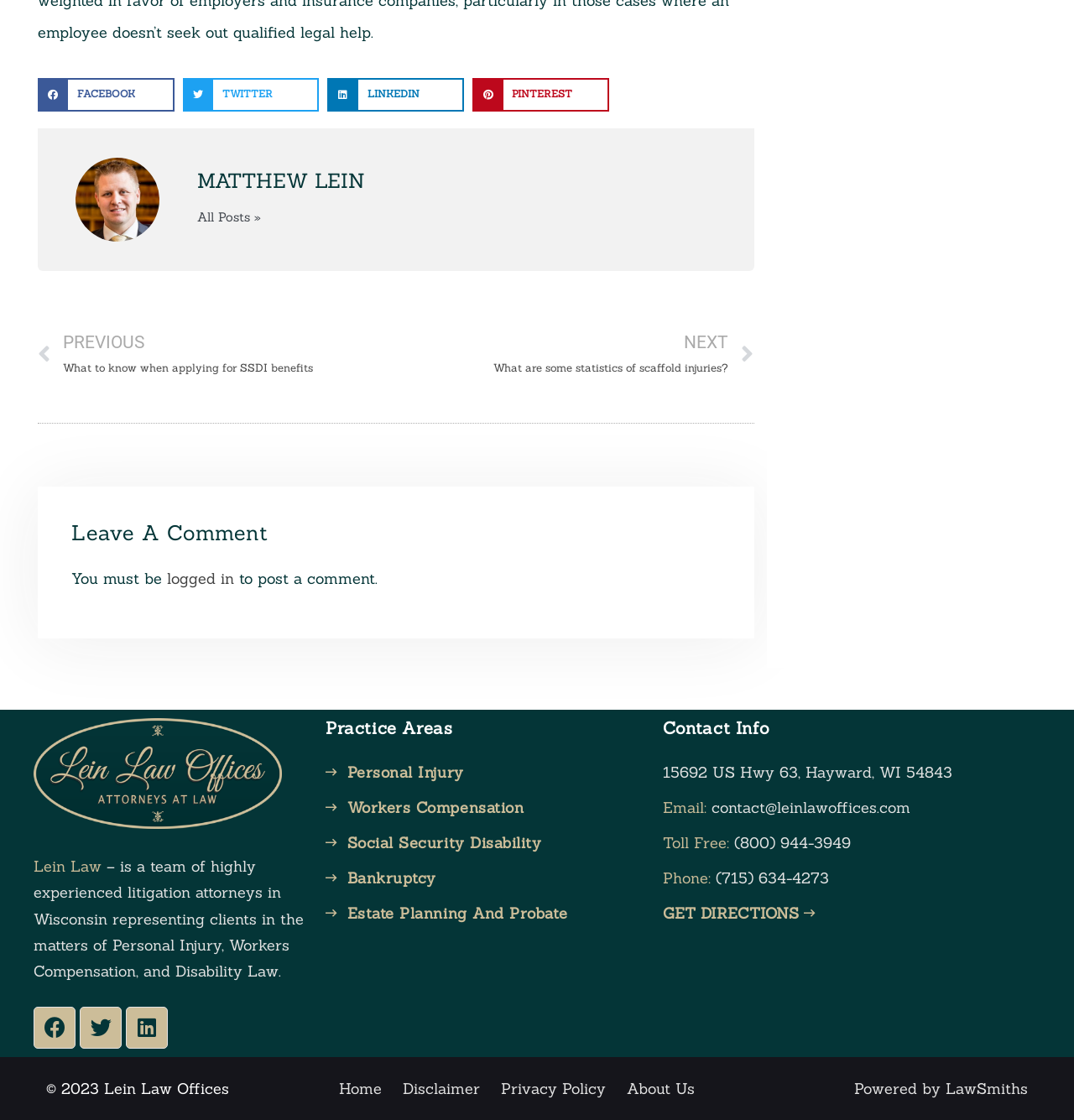What is the name of the law office?
Based on the screenshot, respond with a single word or phrase.

Lein Law Offices